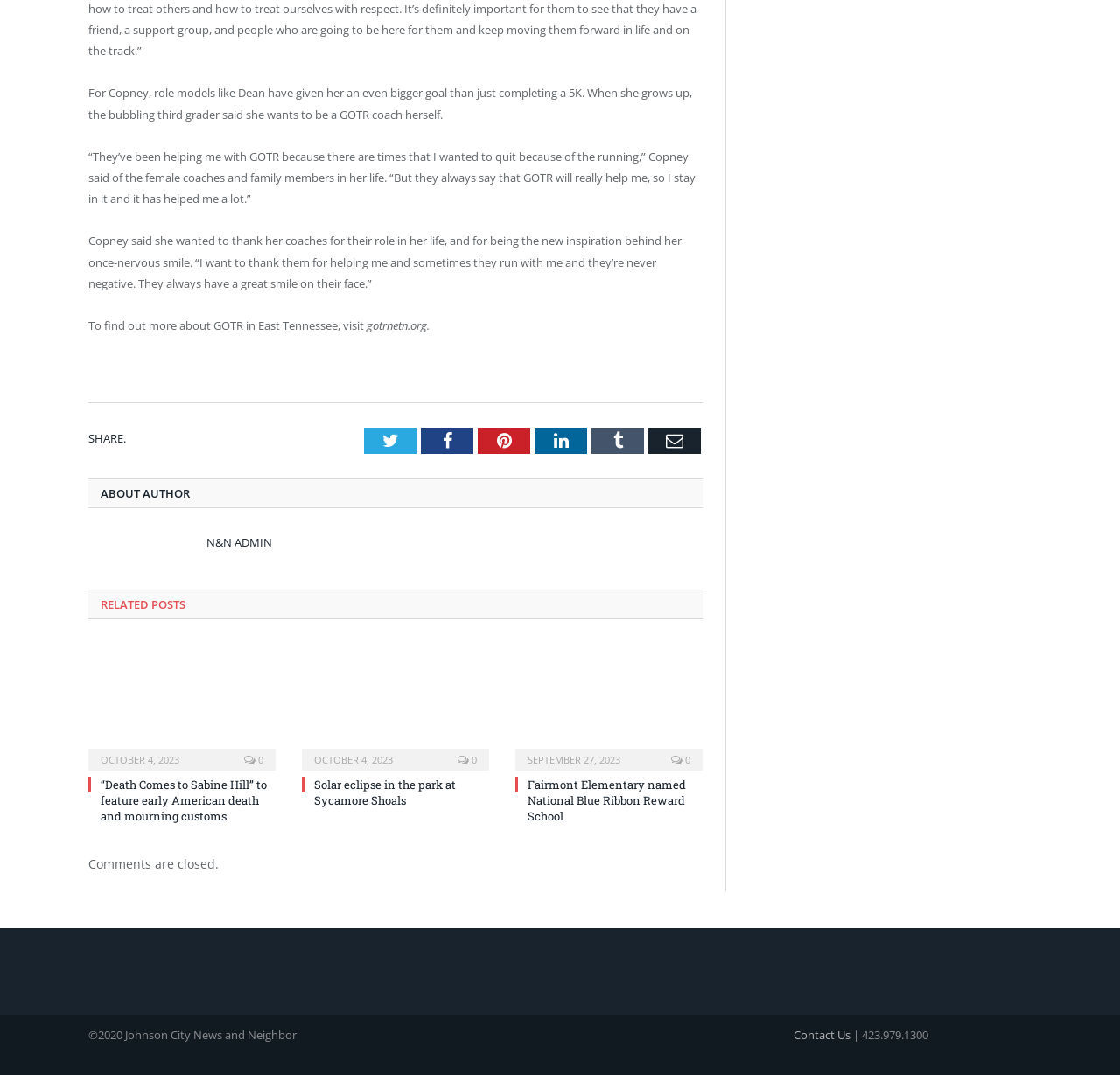Please respond to the question using a single word or phrase:
What is the topic of the article 'Death Comes to Sabine Hill'?

Early American death and mourning customs